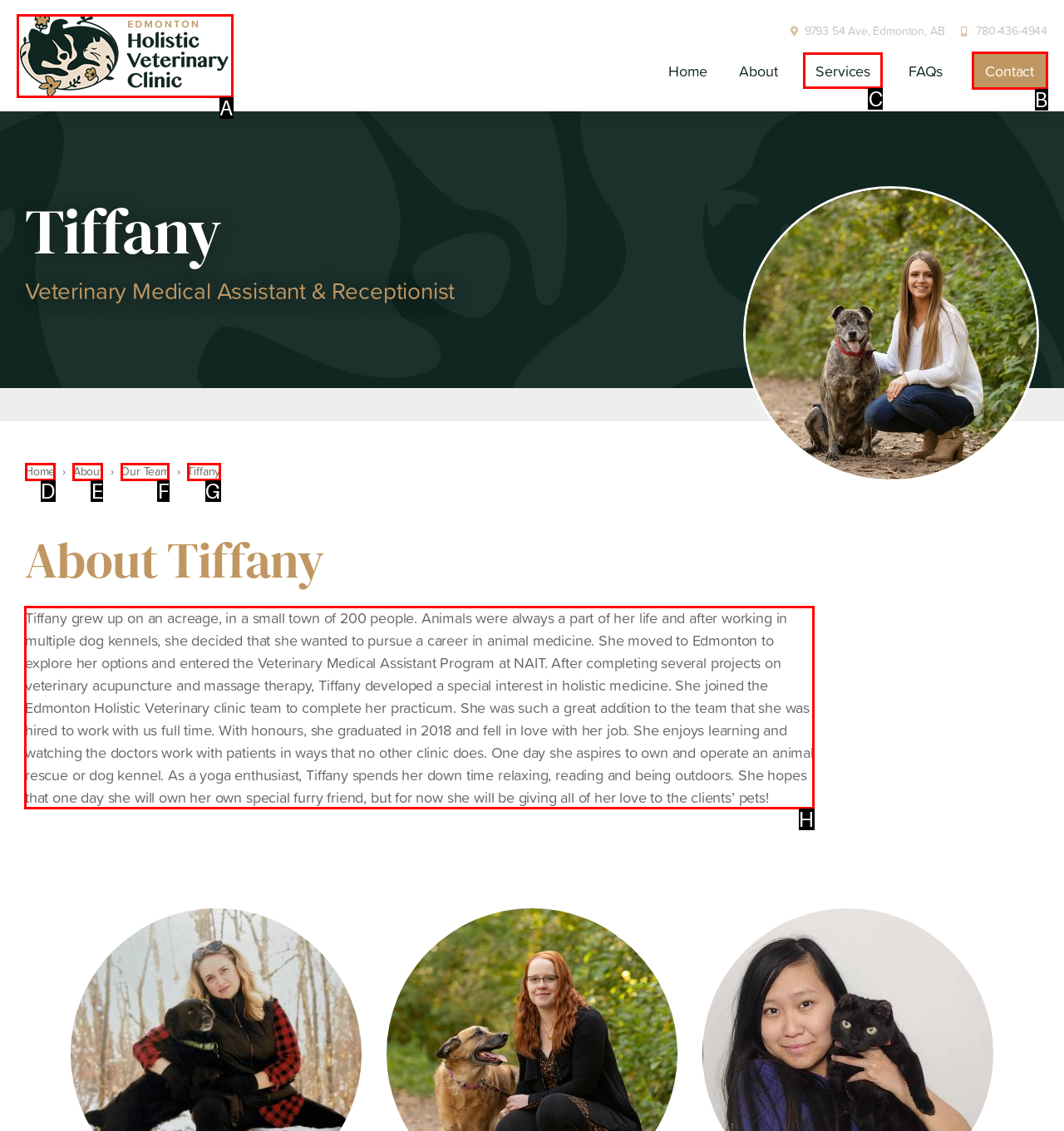What option should you select to complete this task: Read about Tiffany's background? Indicate your answer by providing the letter only.

H